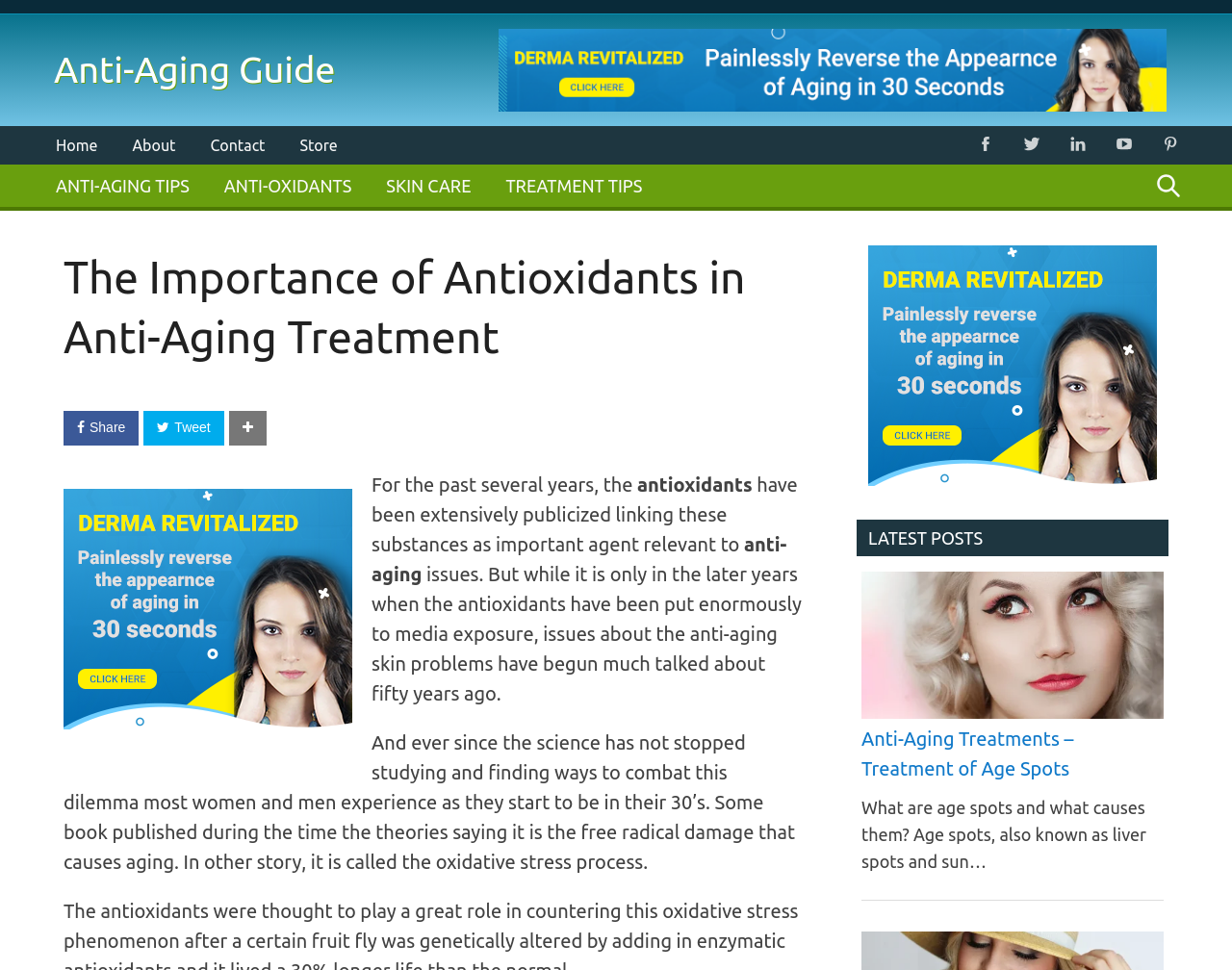Could you highlight the region that needs to be clicked to execute the instruction: "Learn more about 'Derma Revitalize'"?

[0.695, 0.253, 0.948, 0.501]